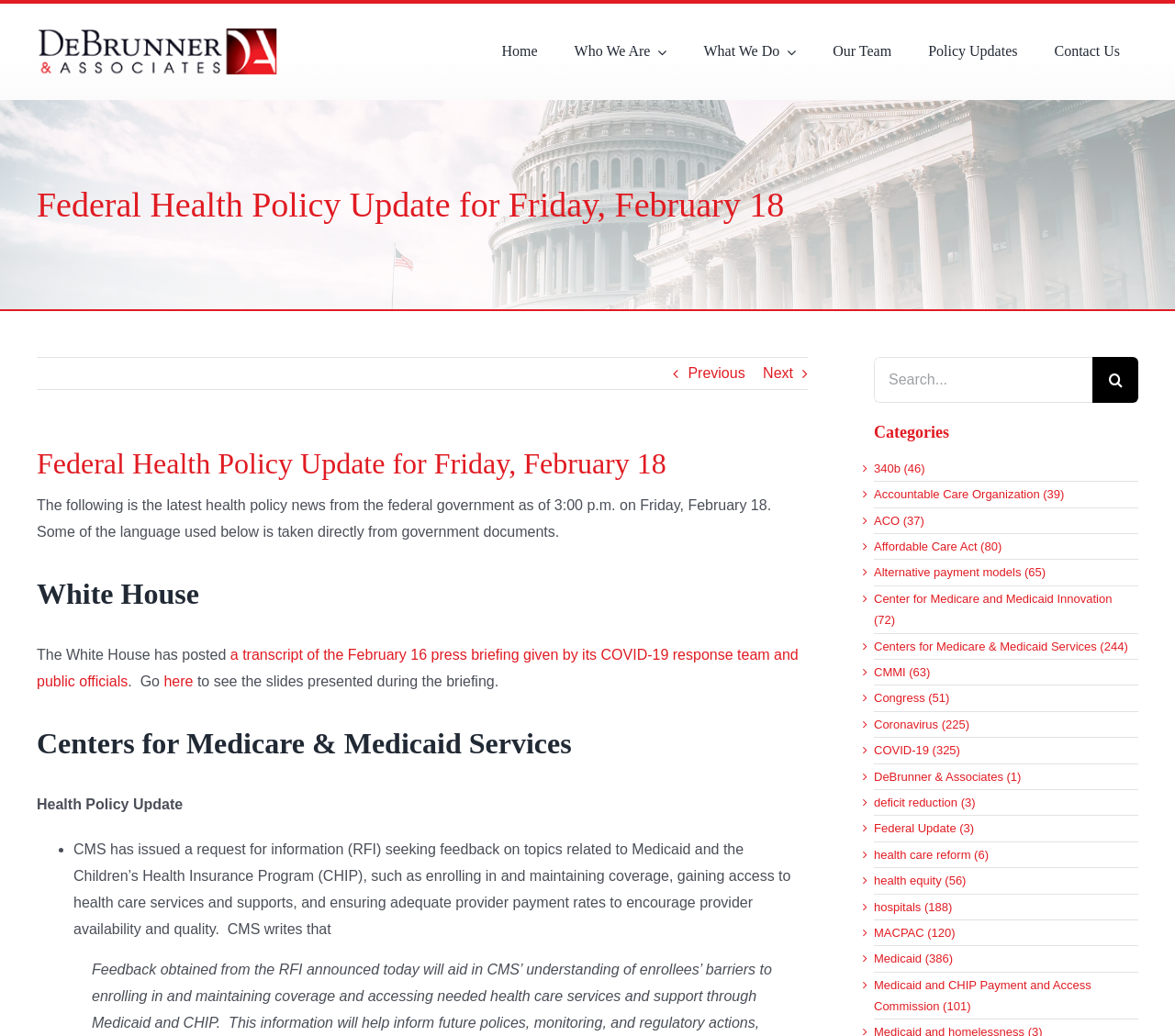Provide the bounding box coordinates of the HTML element this sentence describes: "Federal Update (3)". The bounding box coordinates consist of four float numbers between 0 and 1, i.e., [left, top, right, bottom].

[0.744, 0.789, 0.961, 0.81]